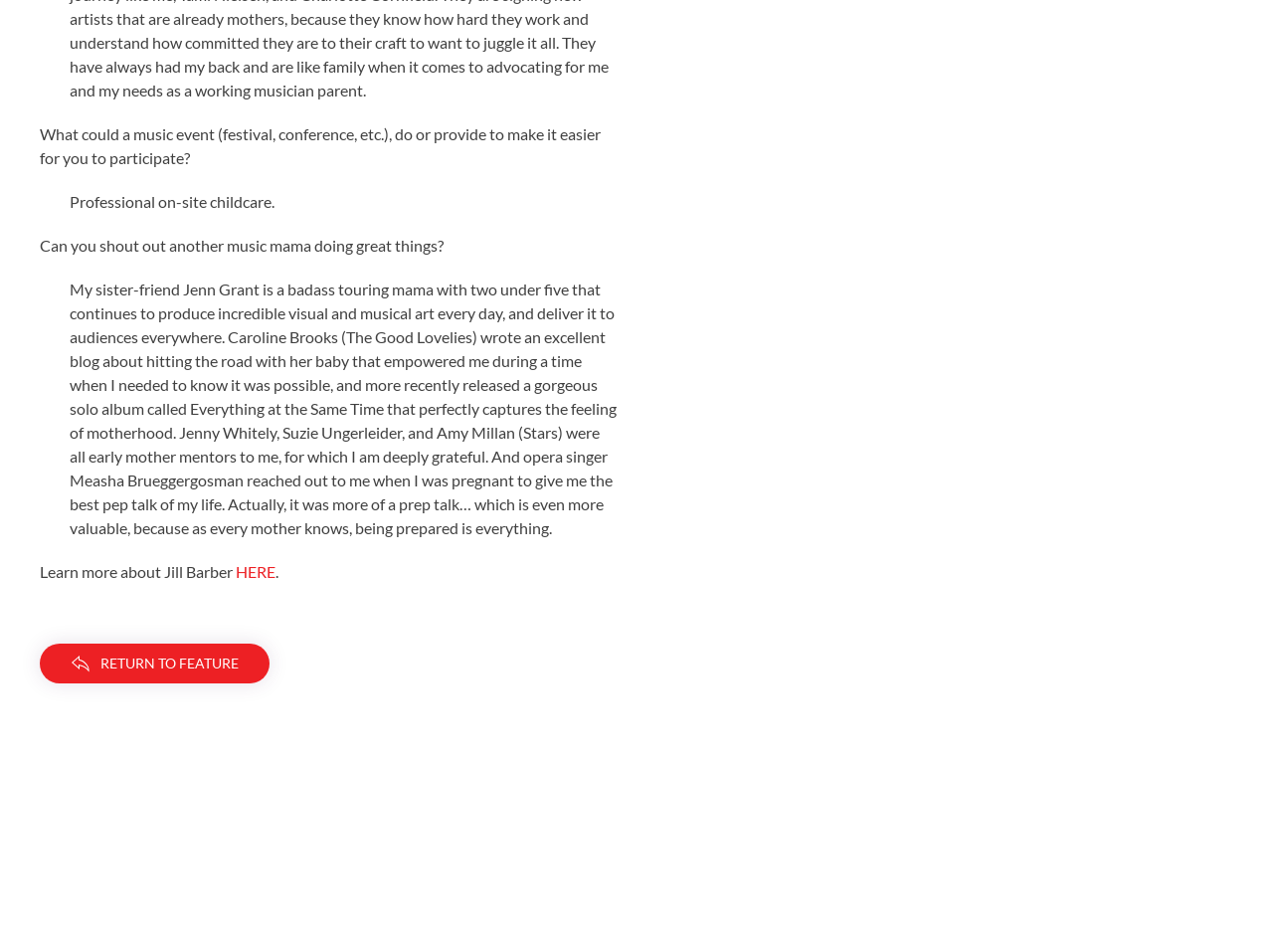Identify the coordinates of the bounding box for the element described below: "Return to Feature". Return the coordinates as four float numbers between 0 and 1: [left, top, right, bottom].

[0.031, 0.676, 0.212, 0.718]